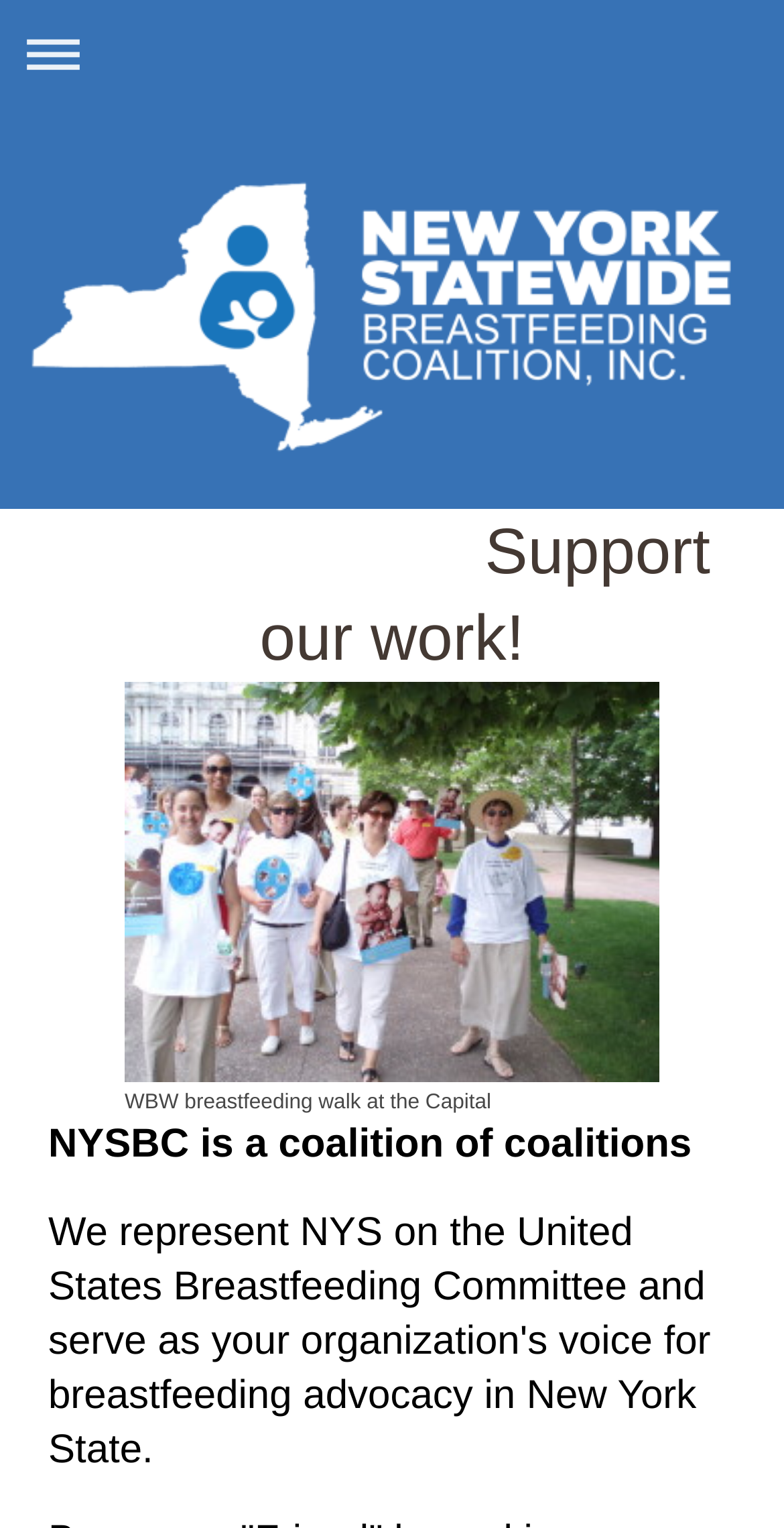Locate the bounding box coordinates for the element described below: "Expand/collapse navigation". The coordinates must be four float values between 0 and 1, formatted as [left, top, right, bottom].

[0.013, 0.007, 0.987, 0.063]